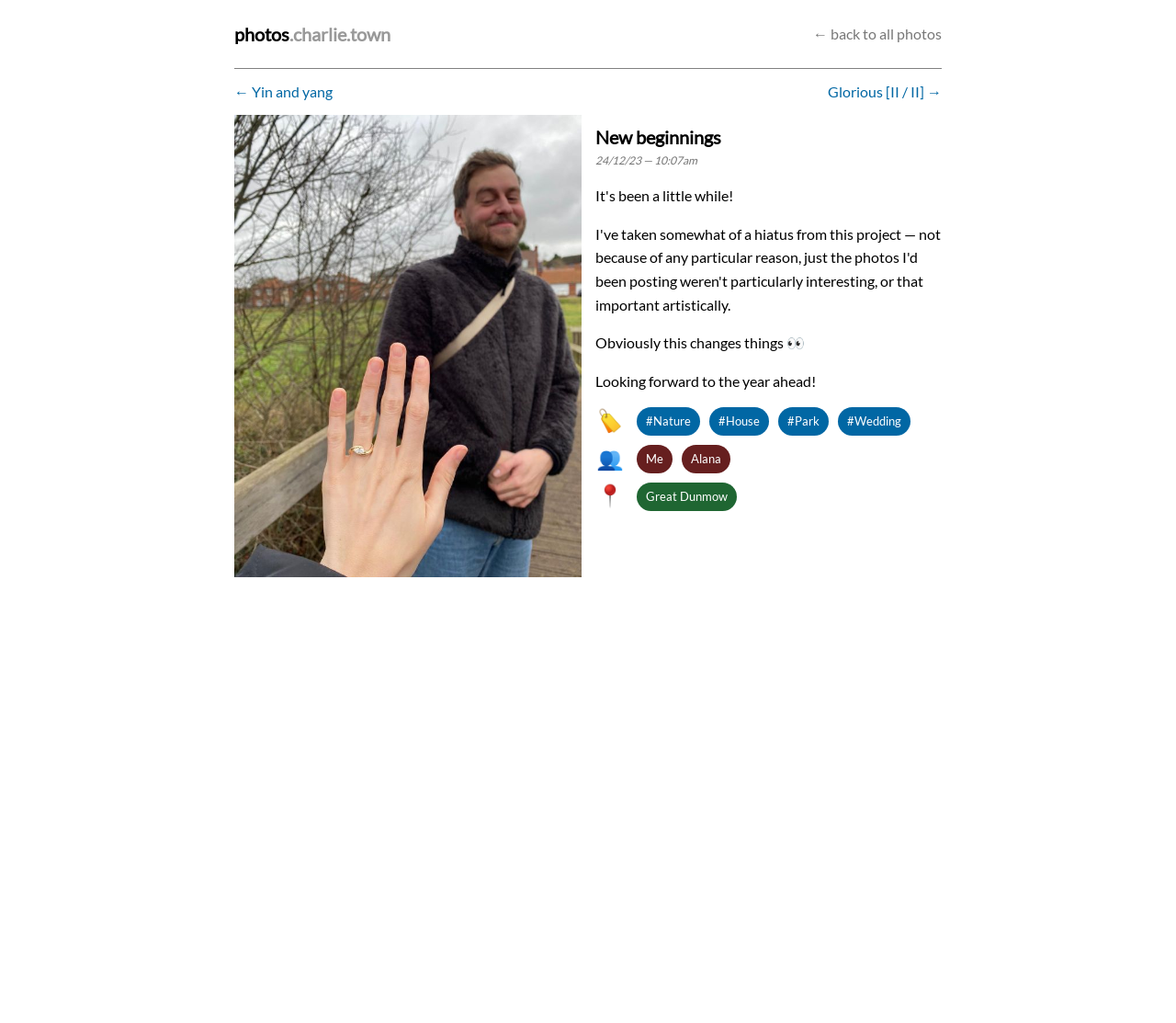Answer the following in one word or a short phrase: 
Who are the people associated with the photo?

Me, Alana